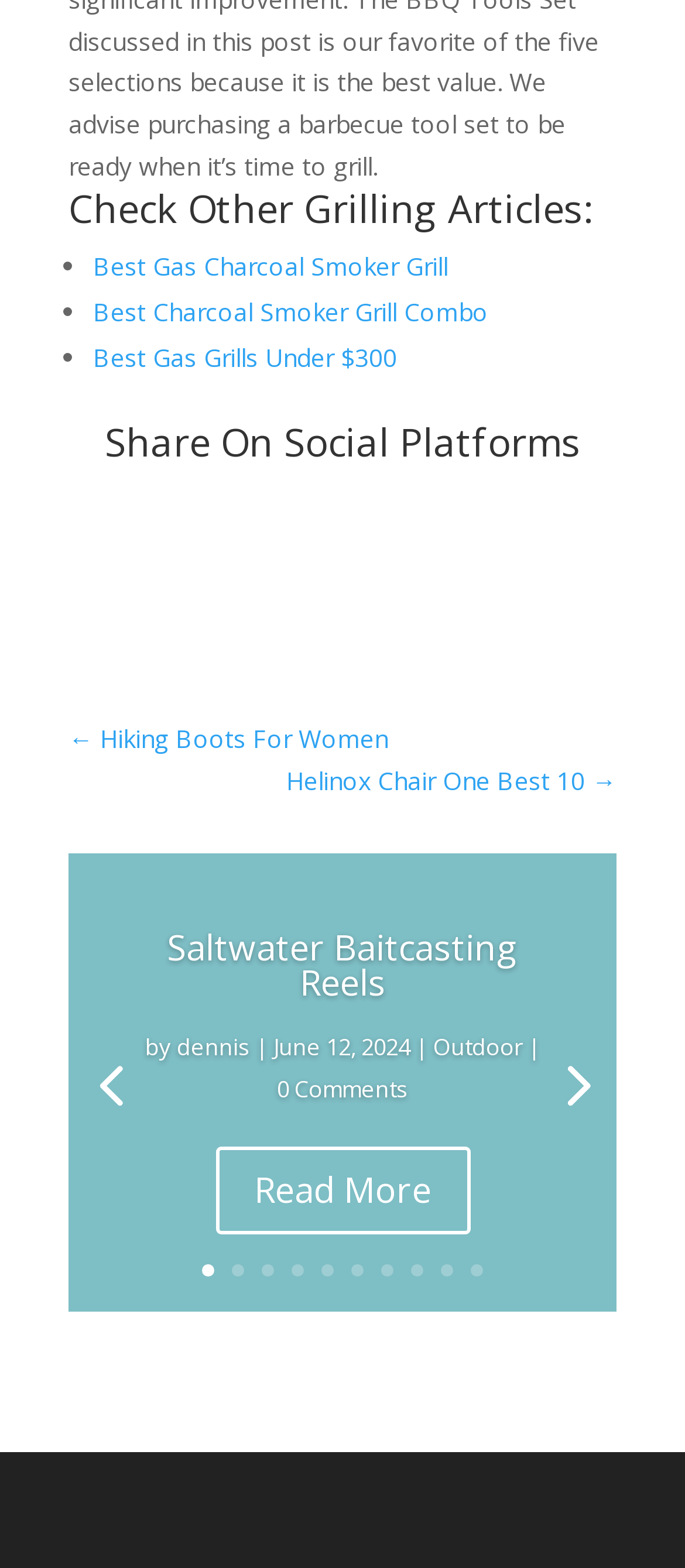Based on the provided description, "Privacy", find the bounding box of the corresponding UI element in the screenshot.

None